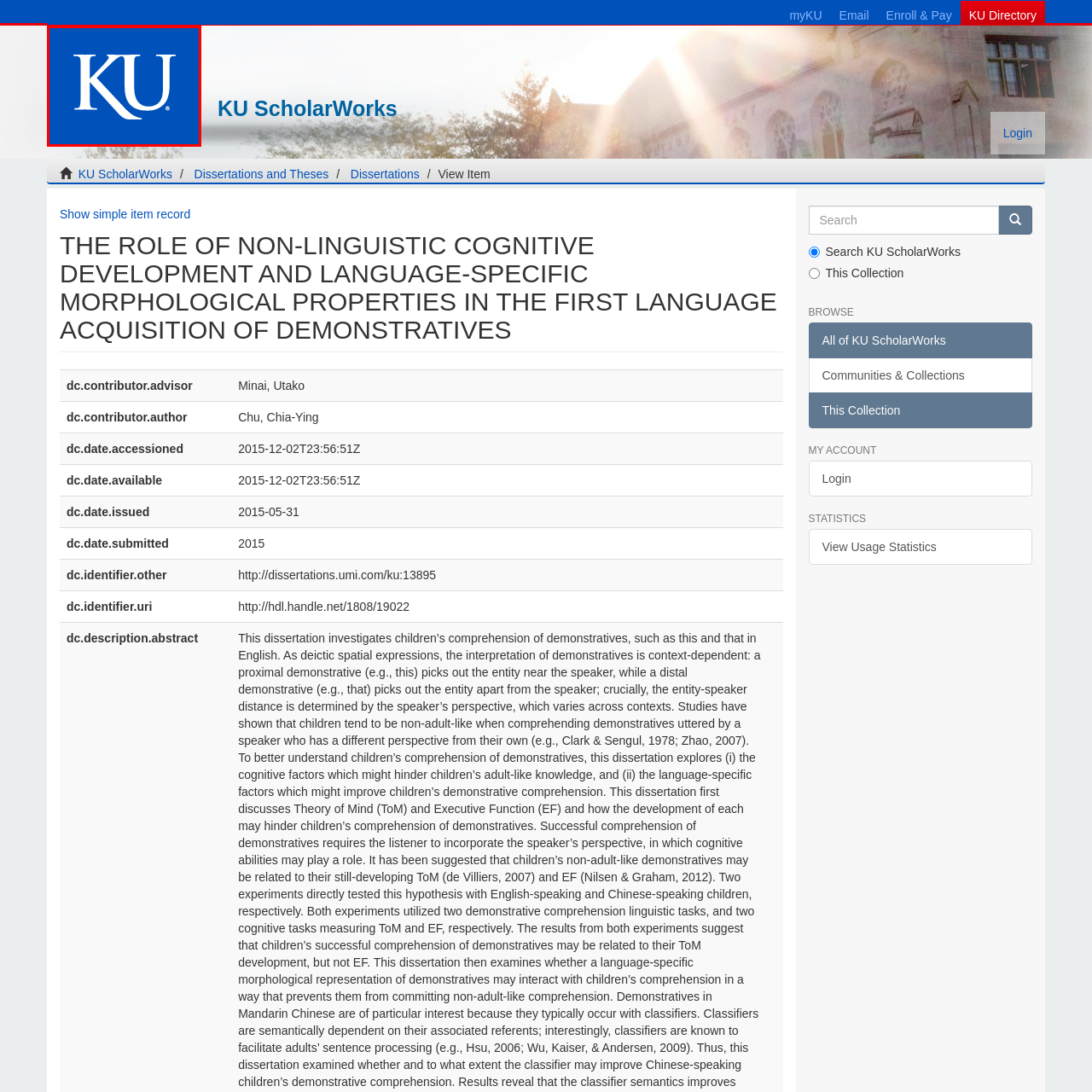What does the logo represent?
Inspect the image indicated by the red outline and answer the question with a single word or short phrase.

University's identity and branding